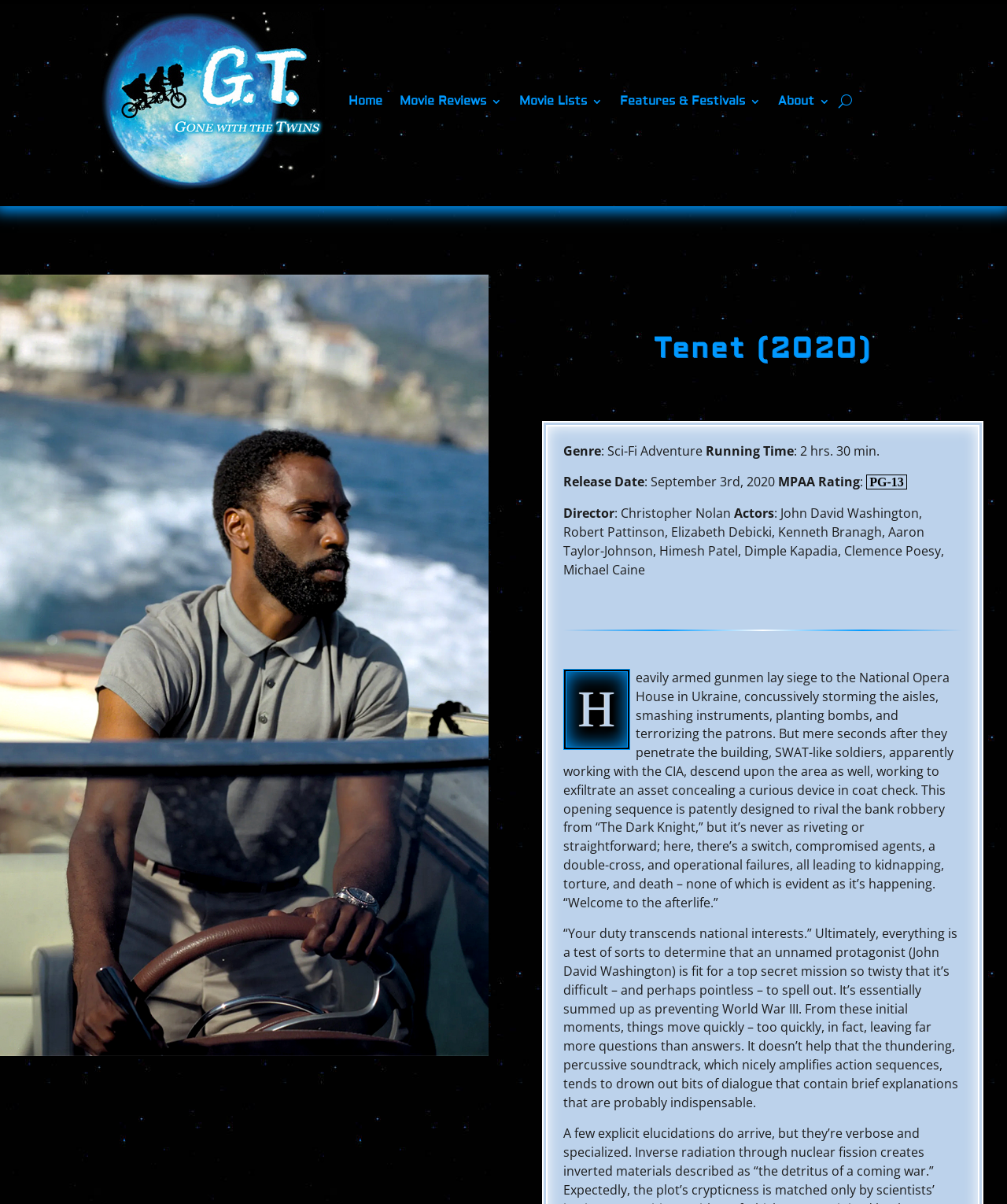Identify the bounding box coordinates of the part that should be clicked to carry out this instruction: "Read about the Barking Dogs Infamy in Media Award".

None